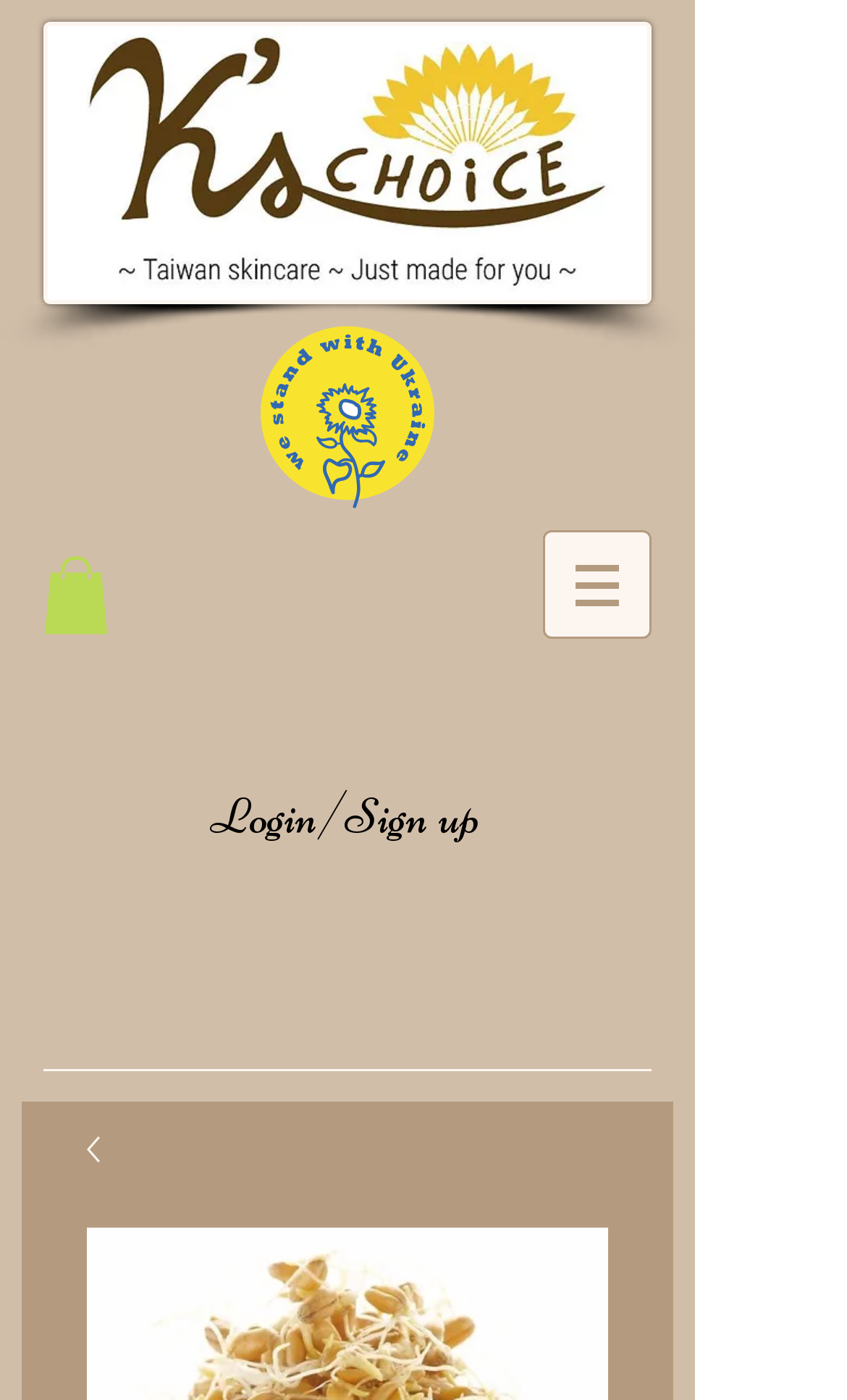Provide the bounding box coordinates for the UI element that is described as: "Login/Sign up".

[0.049, 0.56, 0.767, 0.607]